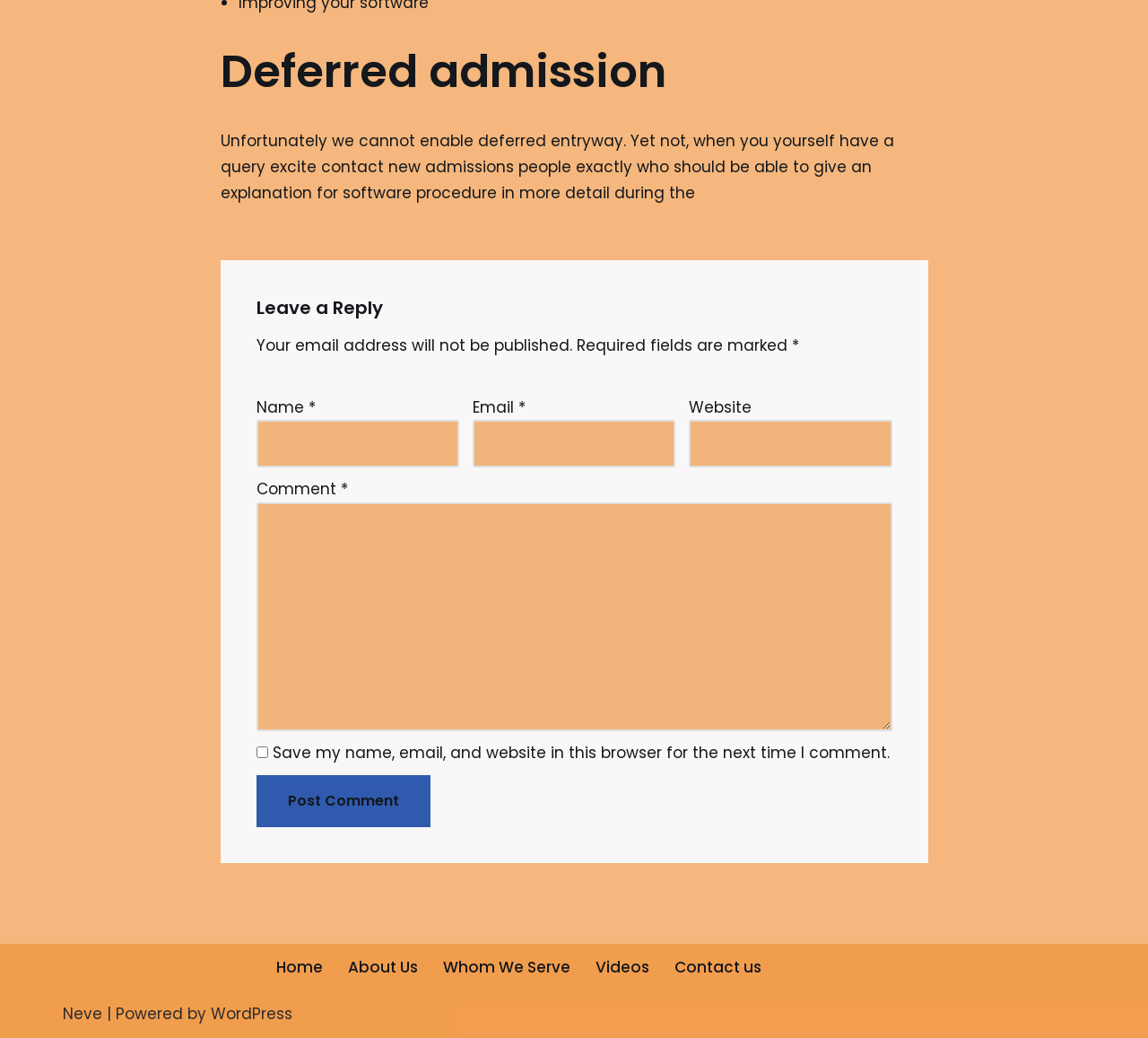What is the purpose of the checkbox?
Please answer the question as detailed as possible based on the image.

The checkbox is labeled 'Save my name, email, and website in this browser for the next time I comment.' which suggests that its purpose is to save the user's data for future comments.